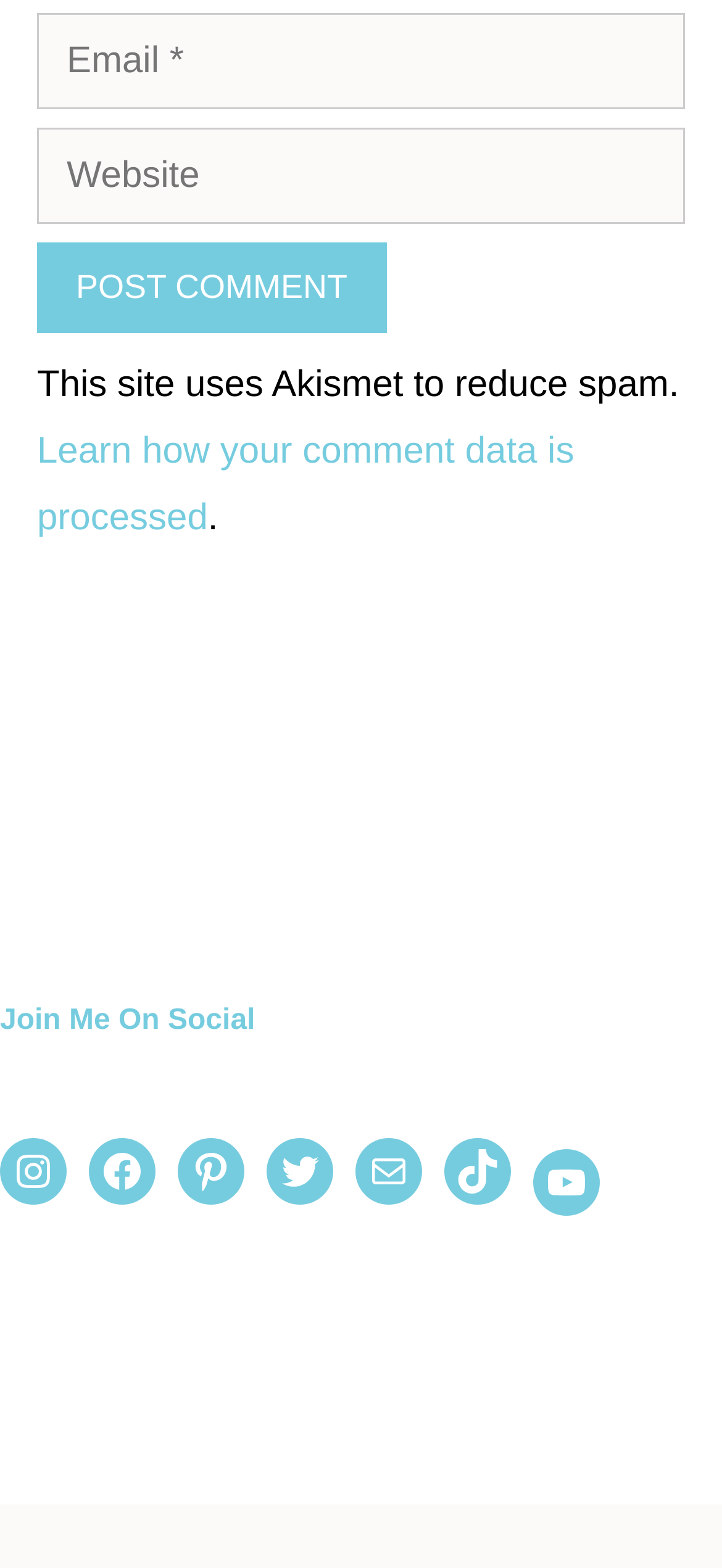Mark the bounding box of the element that matches the following description: "parent_node: Comment name="url" placeholder="Website"".

[0.051, 0.081, 0.949, 0.143]